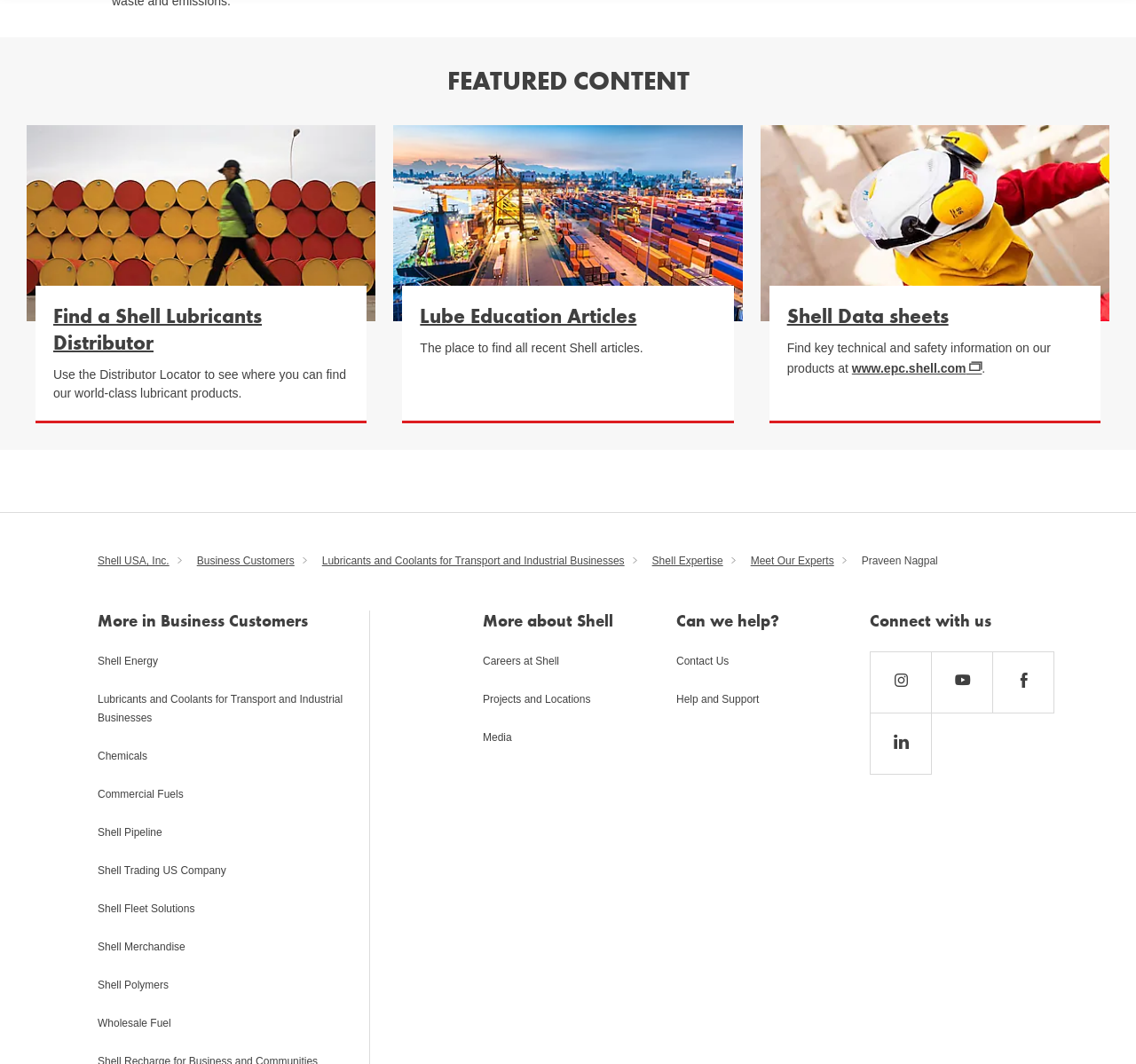Determine the coordinates of the bounding box that should be clicked to complete the instruction: "Find a Shell Lubricants Distributor". The coordinates should be represented by four float numbers between 0 and 1: [left, top, right, bottom].

[0.047, 0.286, 0.23, 0.334]